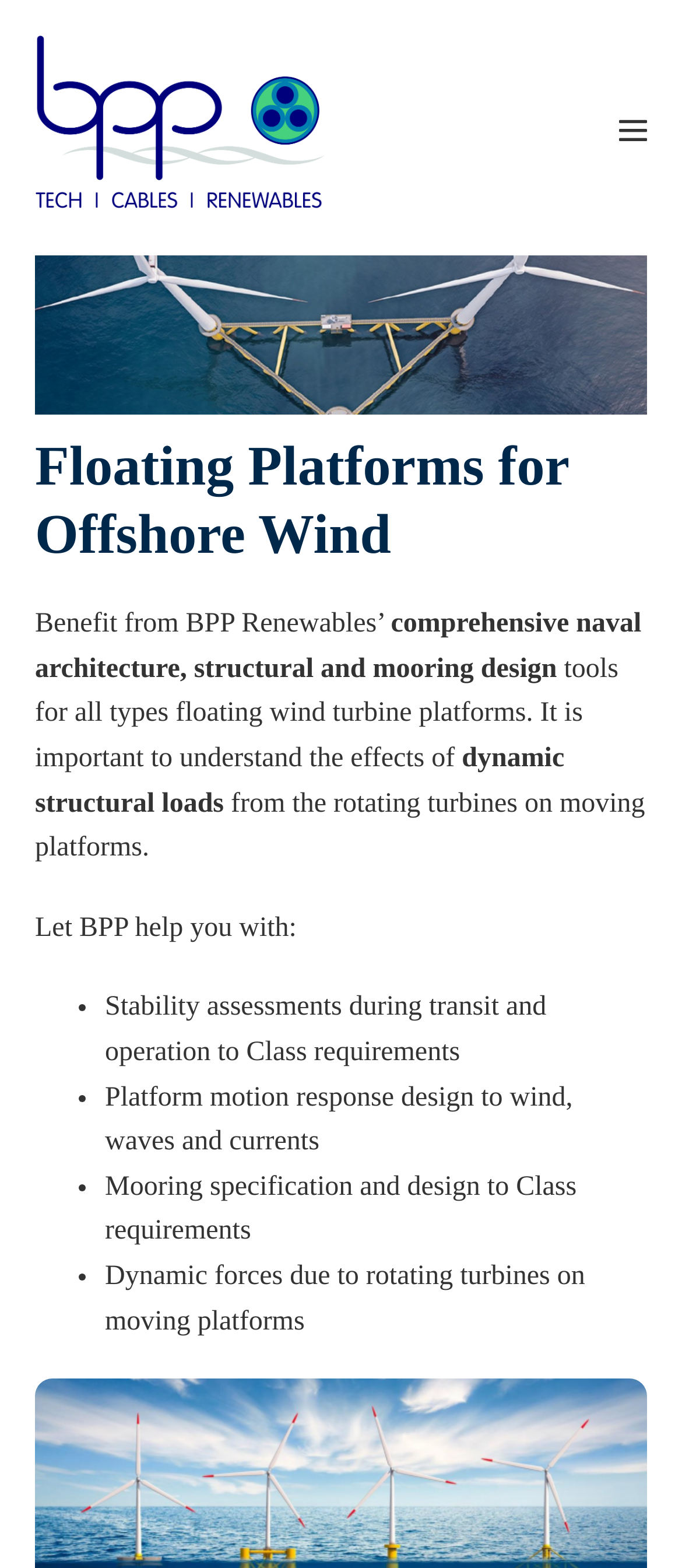What is important to understand for floating wind turbine platforms?
Based on the image, please offer an in-depth response to the question.

According to the webpage, it is important to understand the effects of dynamic structural loads from the rotating turbines on moving platforms. This is stated in the text 'it is important to understand the effects of dynamic structural loads from the rotating turbines on moving platforms' on the webpage.